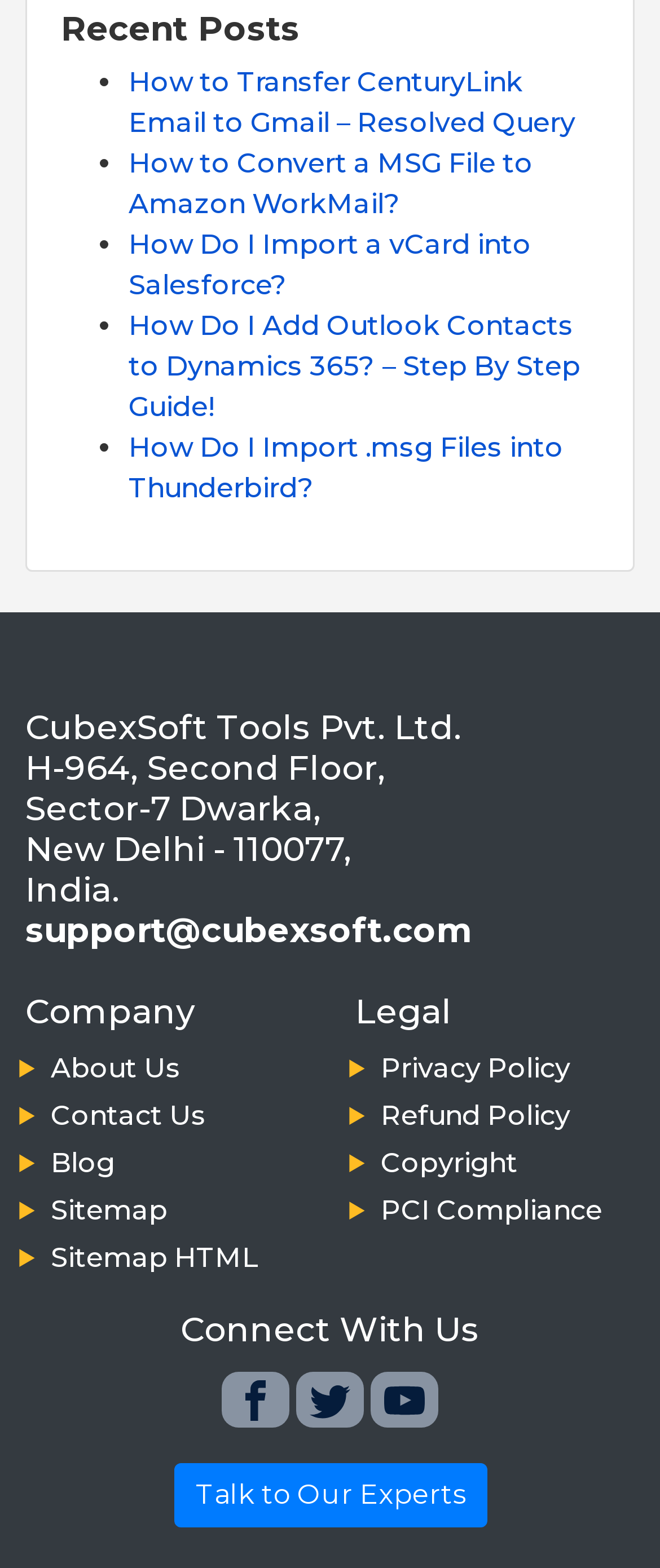Answer the question in a single word or phrase:
What is the email address provided for support?

support@cubexsoft.com